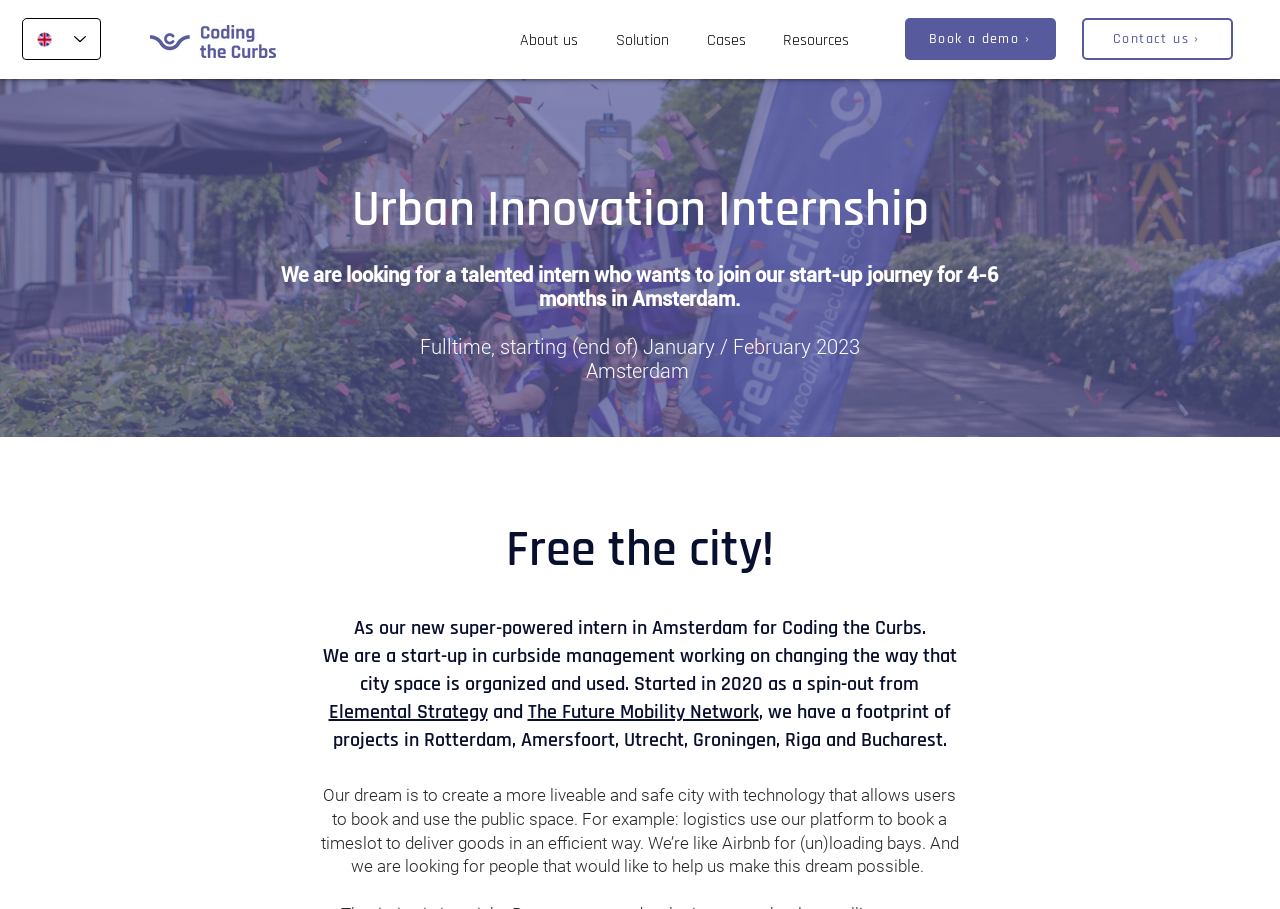Reply to the question below using a single word or brief phrase:
What is the company name?

Coding the Curbs